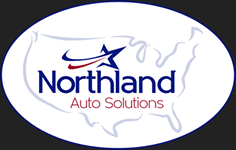Using details from the image, please answer the following question comprehensively:
What is the color of the font for 'Northland'?

According to the caption, the name 'Northland' is written in bold blue lettering, indicating that the font color for 'Northland' is blue.